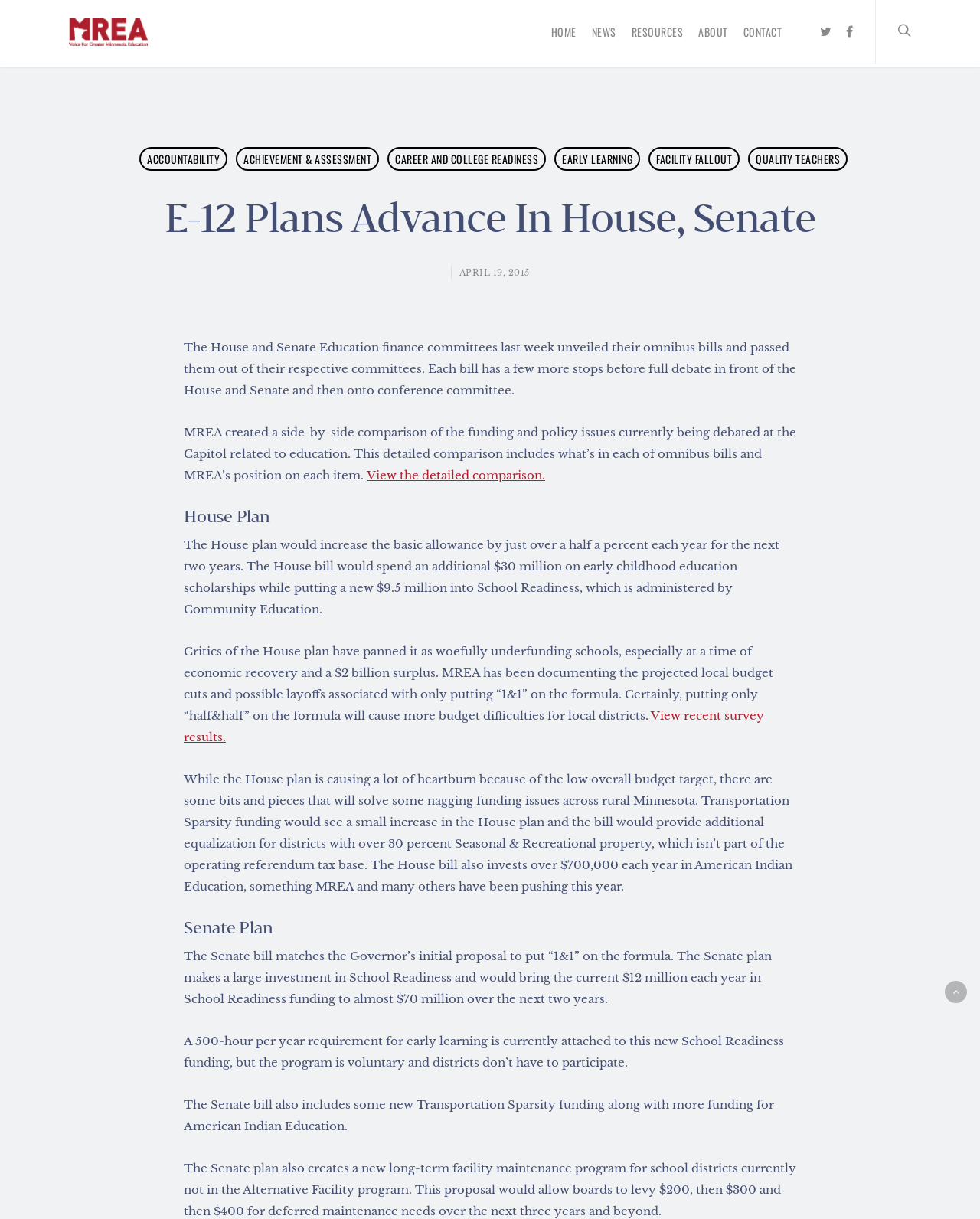How much would the House plan increase the basic allowance?
Based on the visual information, provide a detailed and comprehensive answer.

According to the article, the House plan would increase the basic allowance by just over a half a percent each year for the next two years.